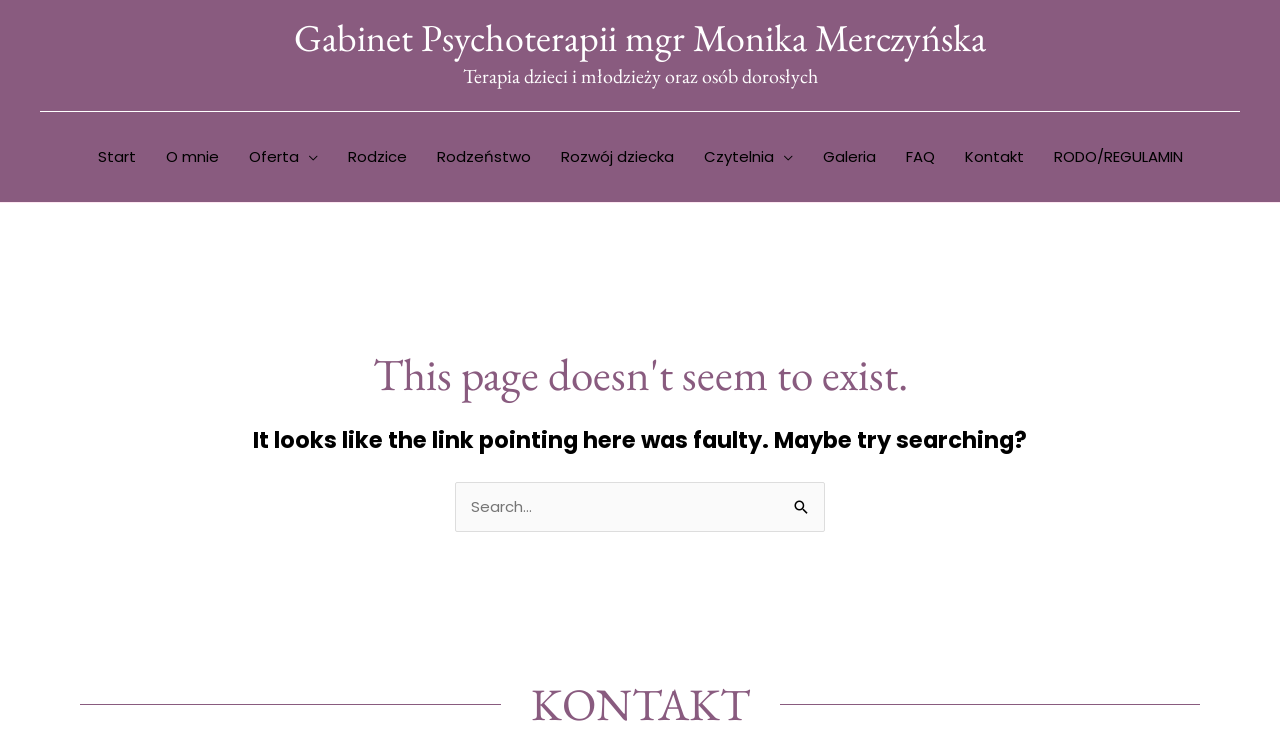Explain the webpage's design and content in an elaborate manner.

This webpage appears to be an error page, indicating that the requested page was not found. At the top, there is a link to "Gabinet Psychoterapii mgr Monika Merczyńska" and a brief description "Terapia dzieci i młodzieży oraz osób dorosłych" (Therapy for children, teenagers, and adults).

Below this, there is a navigation menu with 9 links: "Start", "O mnie", "Oferta", "Rodzice", "Rodzeństwo", "Rozwój dziecka", "Czytelnia", "Galeria", "FAQ", "Kontakt", and "RODO/REGULAMIN". These links are aligned horizontally and take up most of the width of the page.

Further down, there is a header section with a prominent heading "This page doesn't seem to exist." followed by a brief message "It looks like the link pointing here was faulty. Maybe try searching?".

Below this message, there is a search box with a label "Search for:" and a button labeled "Search". The search box and button are aligned horizontally.

At the bottom of the page, there is a small text "KONTAKT" (Contact).

There are no images on this page.